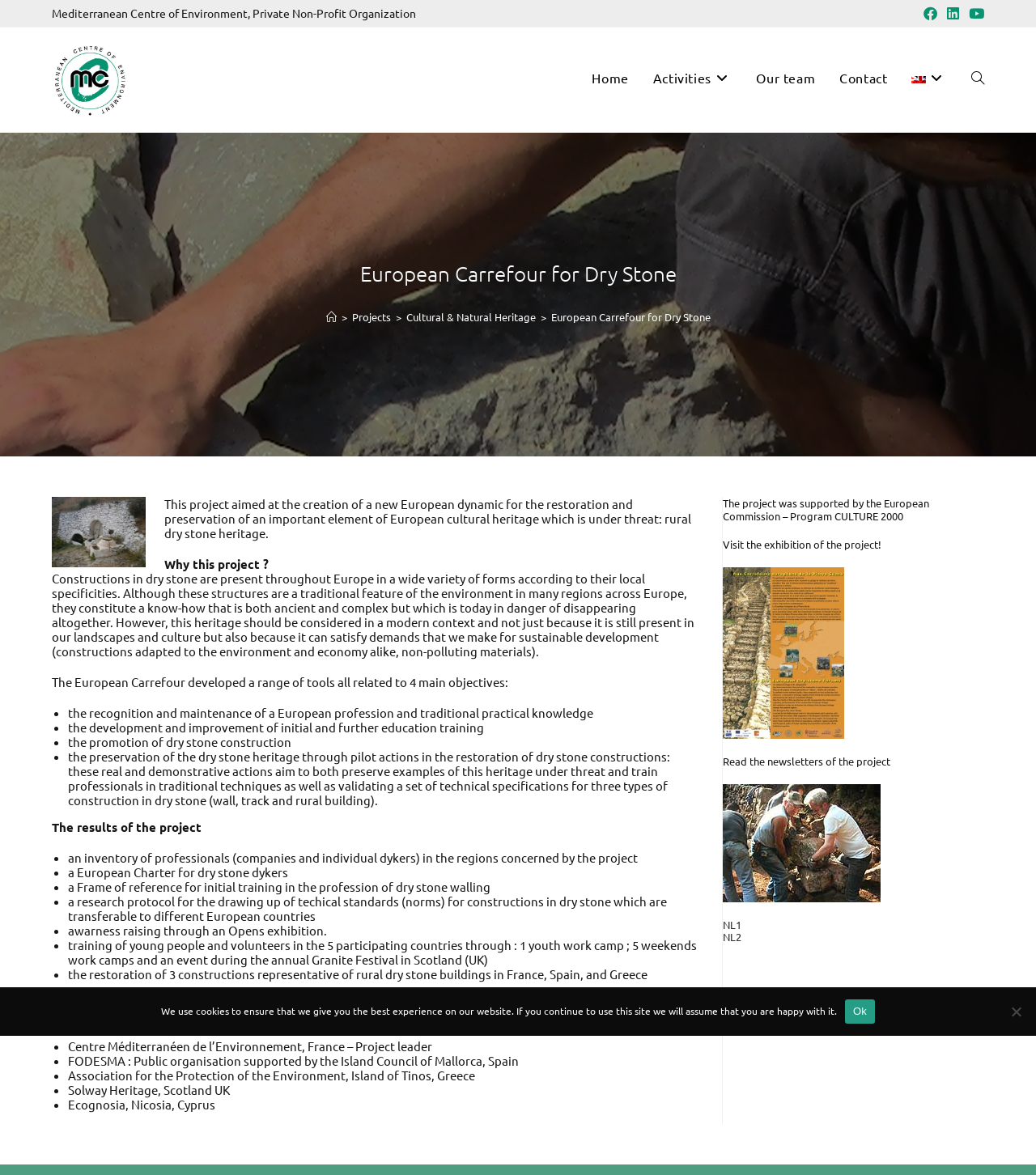With reference to the image, please provide a detailed answer to the following question: What is the name of the program that supported the project?

The program that supported the project is CULTURE 2000, as mentioned in the static text 'The project was supported by the European Commission – Program CULTURE 2000' in the primary sidebar.